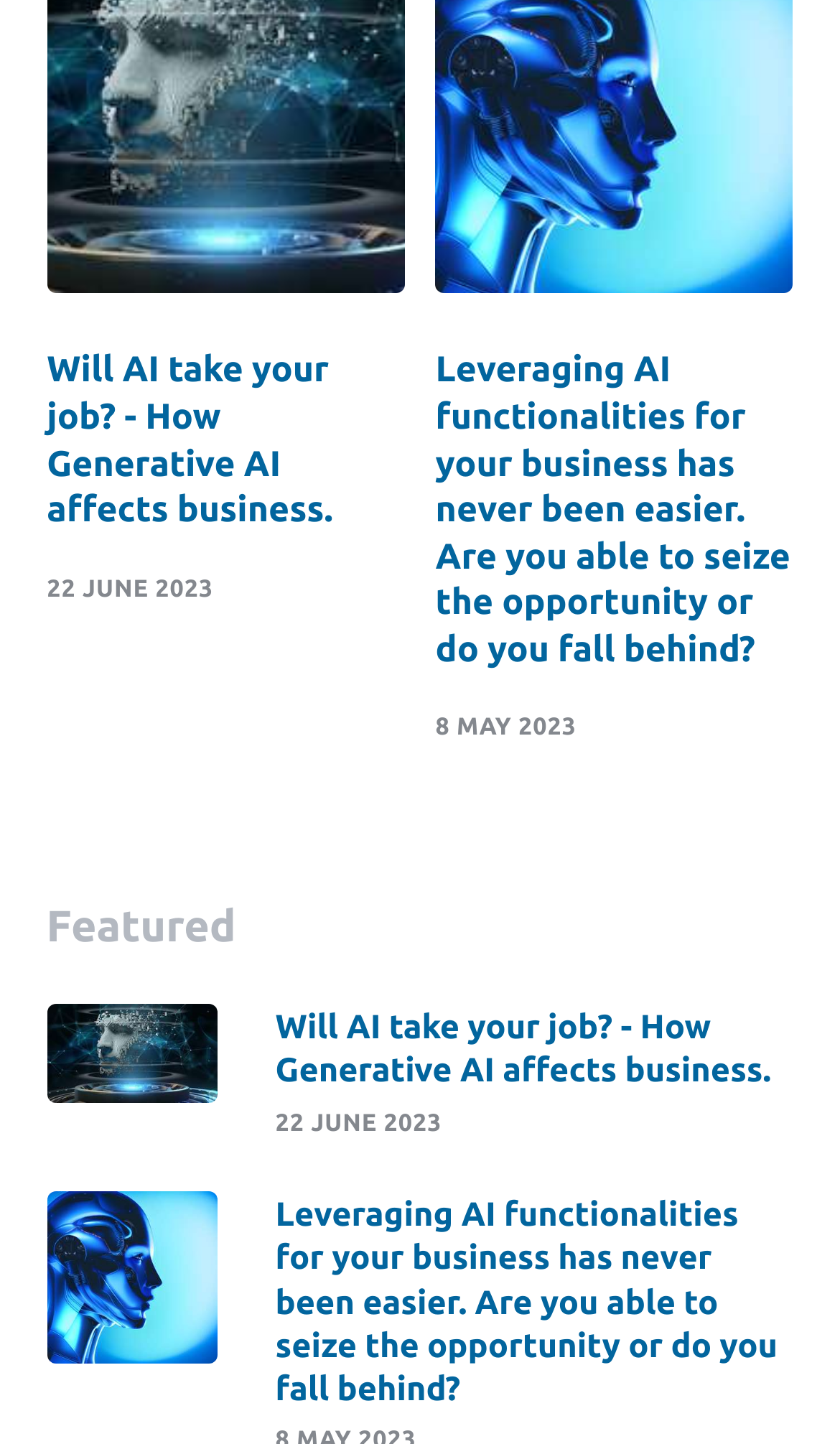Are the article titles identical to their corresponding links?
Offer a detailed and full explanation in response to the question.

I compared the text of each article title with its corresponding link text and found that they are identical, suggesting that the article titles are also used as link text.